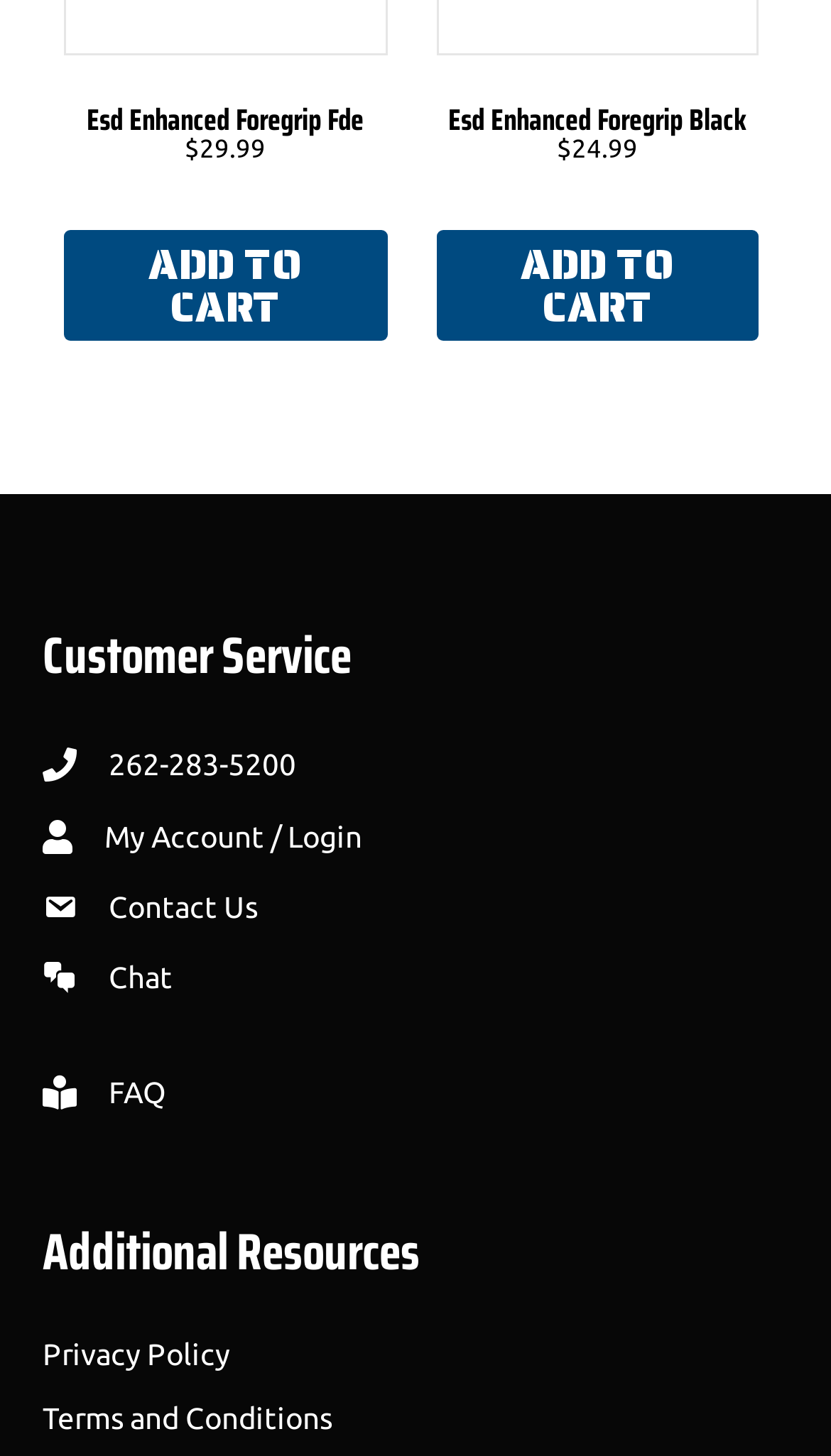Identify the bounding box of the HTML element described here: "Add to cart". Provide the coordinates as four float numbers between 0 and 1: [left, top, right, bottom].

[0.524, 0.158, 0.913, 0.234]